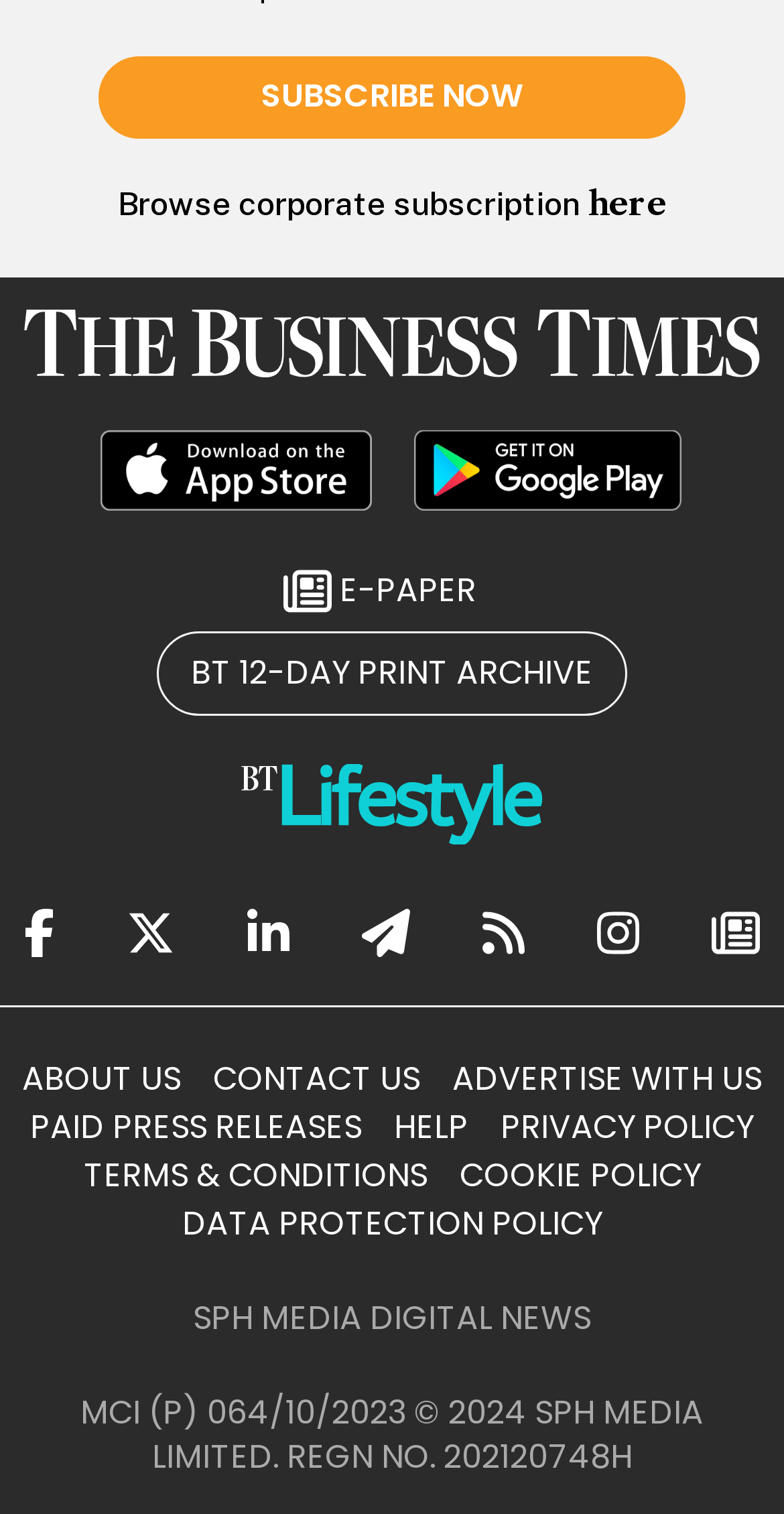What is the name of the company that owns the newspaper?
Observe the image and answer the question with a one-word or short phrase response.

SPH Media Limited